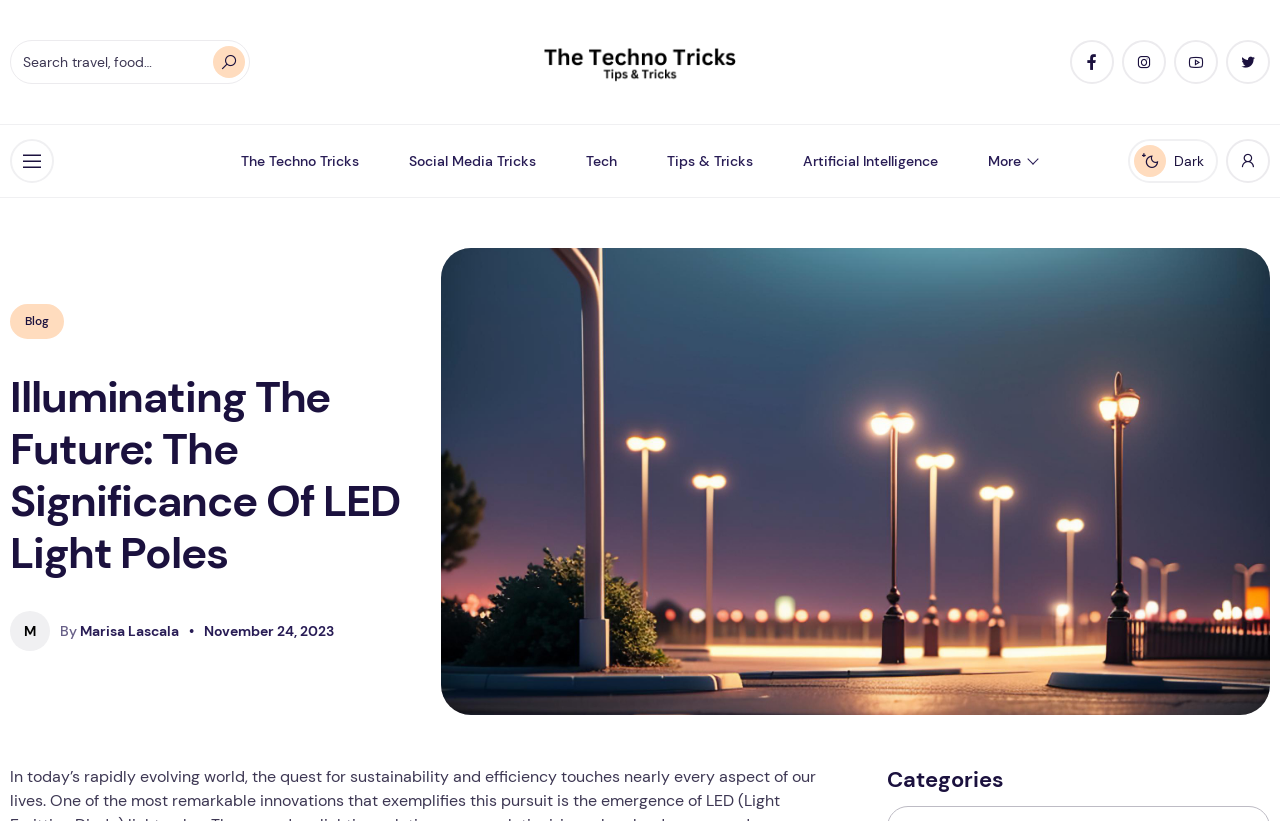Using the provided element description: "Find a practitioner", identify the bounding box coordinates. The coordinates should be four floats between 0 and 1 in the order [left, top, right, bottom].

None